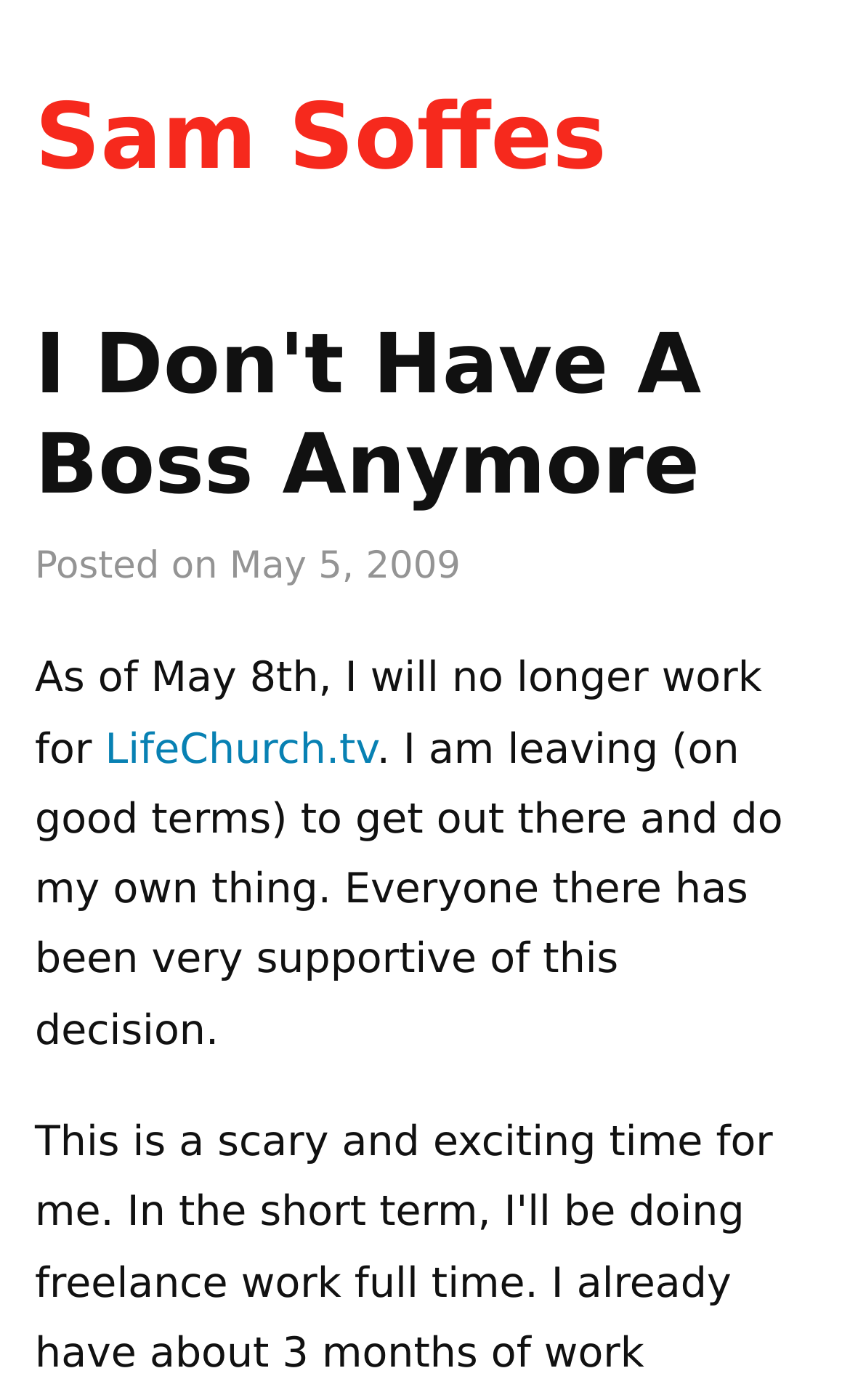Create an elaborate caption that covers all aspects of the webpage.

The webpage is a personal blog post titled "I Don't Have A Boss Anymore" by Sam Soffes. At the top, there is a heading with the author's name, "Sam Soffes", which is also a link. Below the author's name, there is a larger heading with the title of the post, "I Don't Have A Boss Anymore", which is also a link. 

To the right of the title, there is a "Posted on" label, followed by the date "May 5, 2009". The main content of the post is a paragraph of text that starts with "As of May 8th, I will no longer work for LifeChurch.tv", where "LifeChurch.tv" is a link. The text continues to explain the author's decision to leave their job and pursue their own endeavors, mentioning that everyone at LifeChurch.tv has been supportive of this decision.